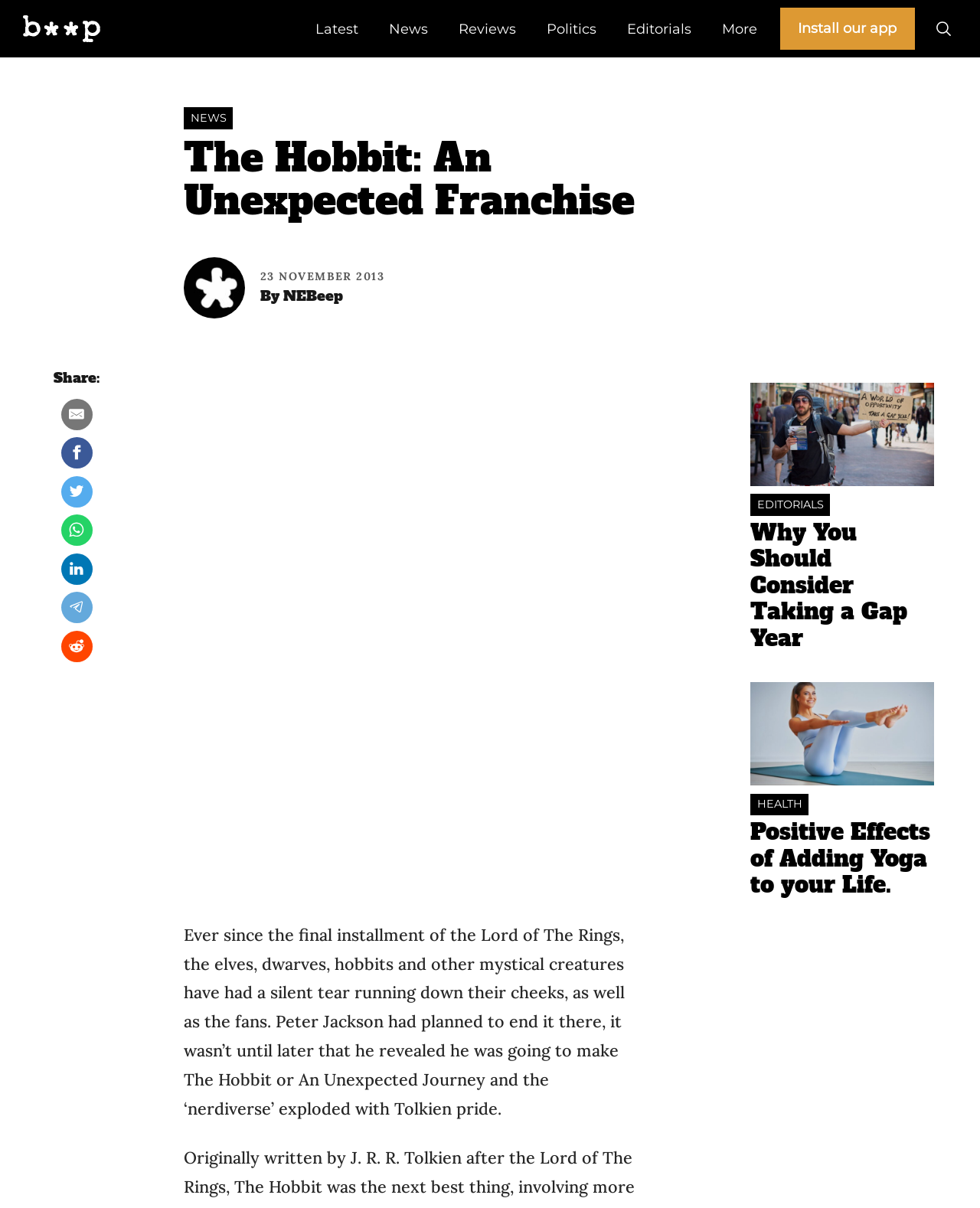Determine the bounding box coordinates of the region that needs to be clicked to achieve the task: "Click on the 'Latest' link".

[0.306, 0.0, 0.381, 0.048]